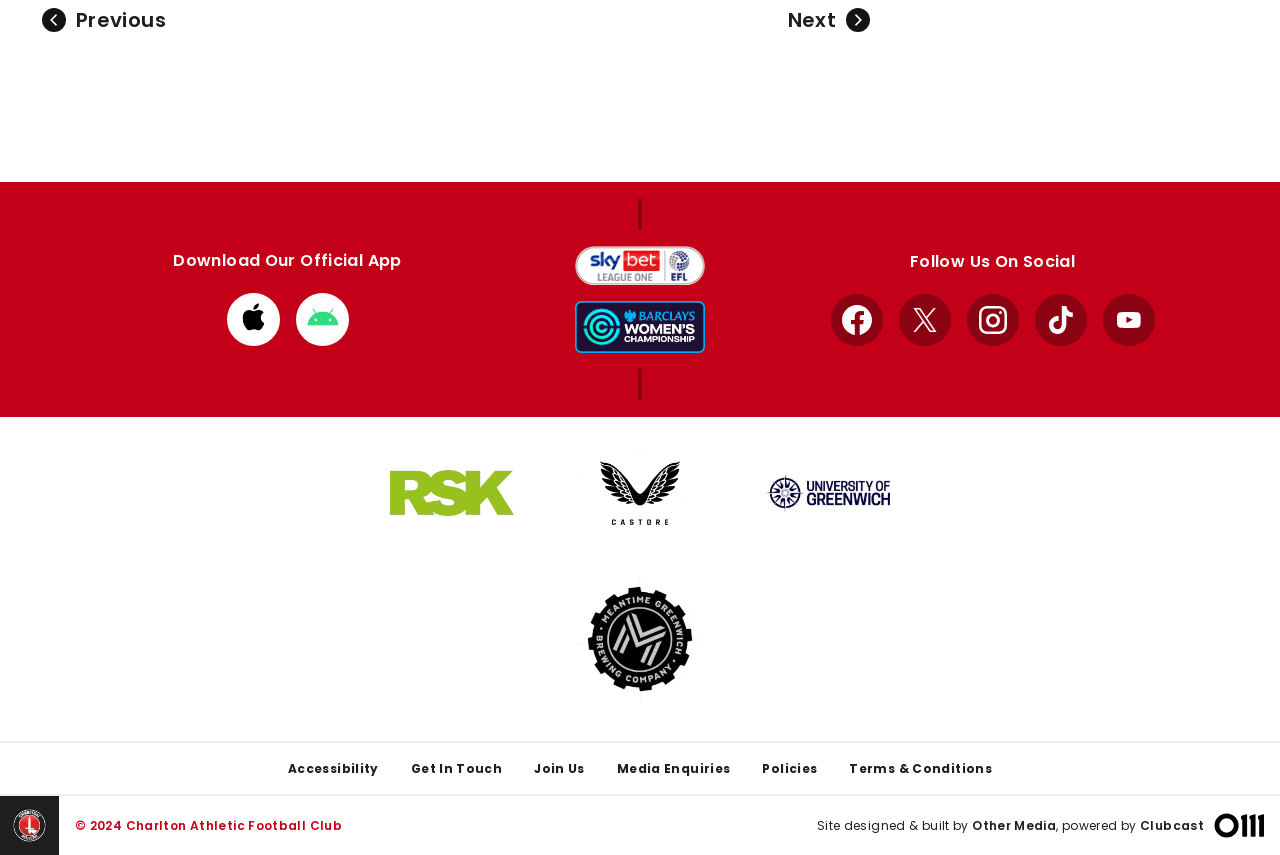Could you highlight the region that needs to be clicked to execute the instruction: "Check the terms and conditions"?

[0.664, 0.889, 0.775, 0.909]